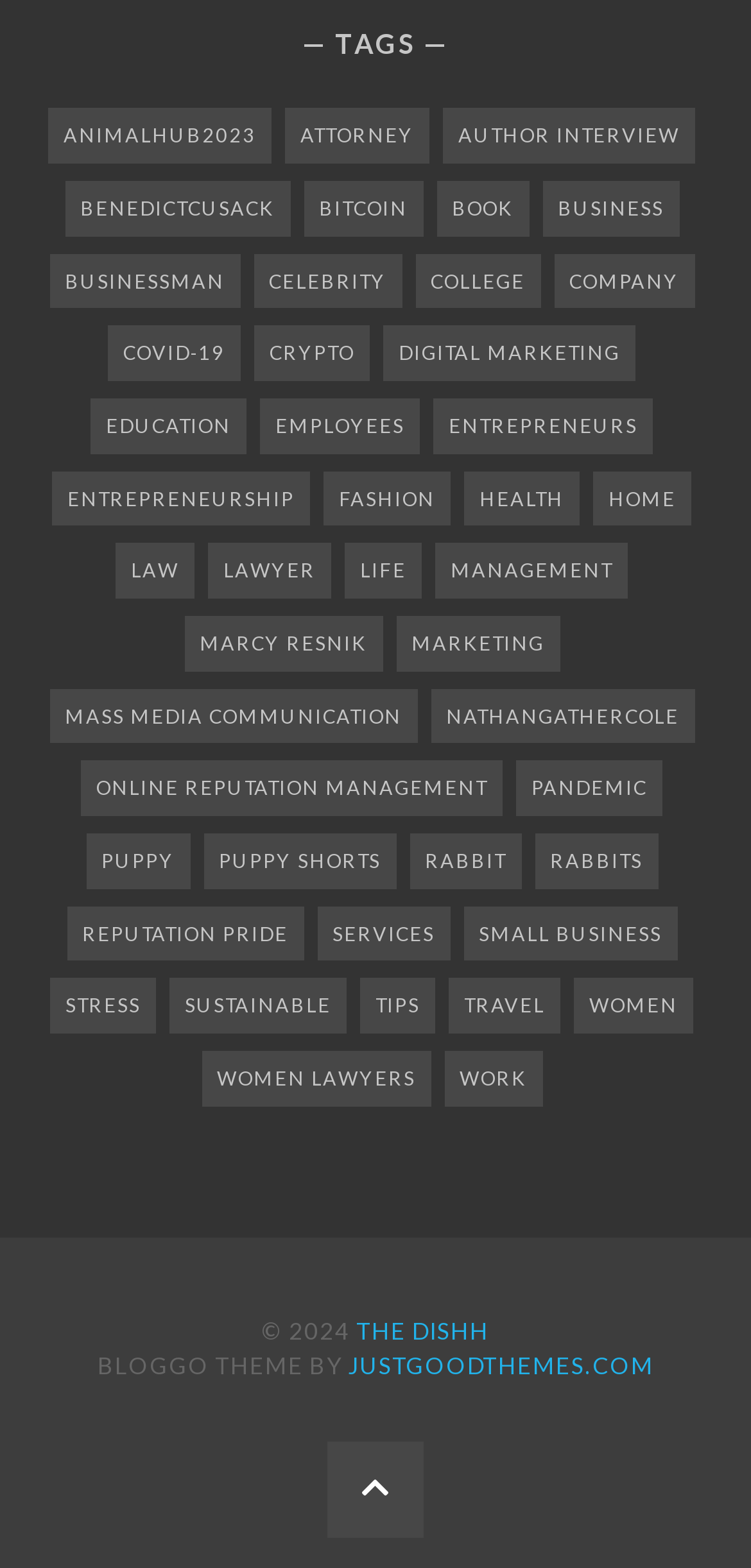What is the name of the website?
Utilize the image to construct a detailed and well-explained answer.

The name of the website is THE DISHH, which is mentioned at the bottom of the webpage, indicating that the webpage is part of THE DISHH website.